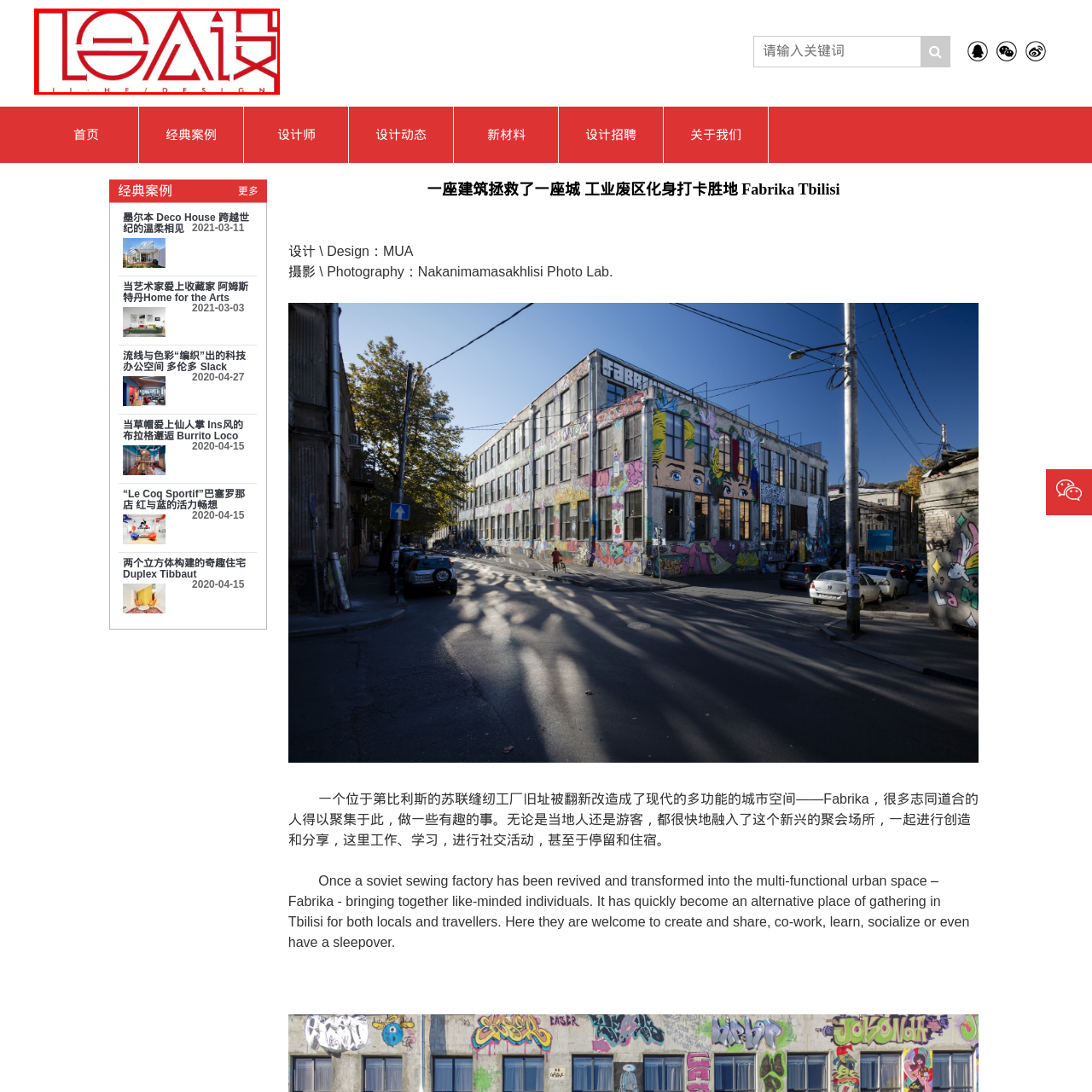What is the shape of the elements incorporated into the letters?
Focus on the section of the image encased in the red bounding box and provide a detailed answer based on the visual details you find.

The caption describes the logo as featuring modern, geometric elements, and specifically mentions that various angular and circular shapes are artistically incorporated into the letters, which indicates the shape of the elements.